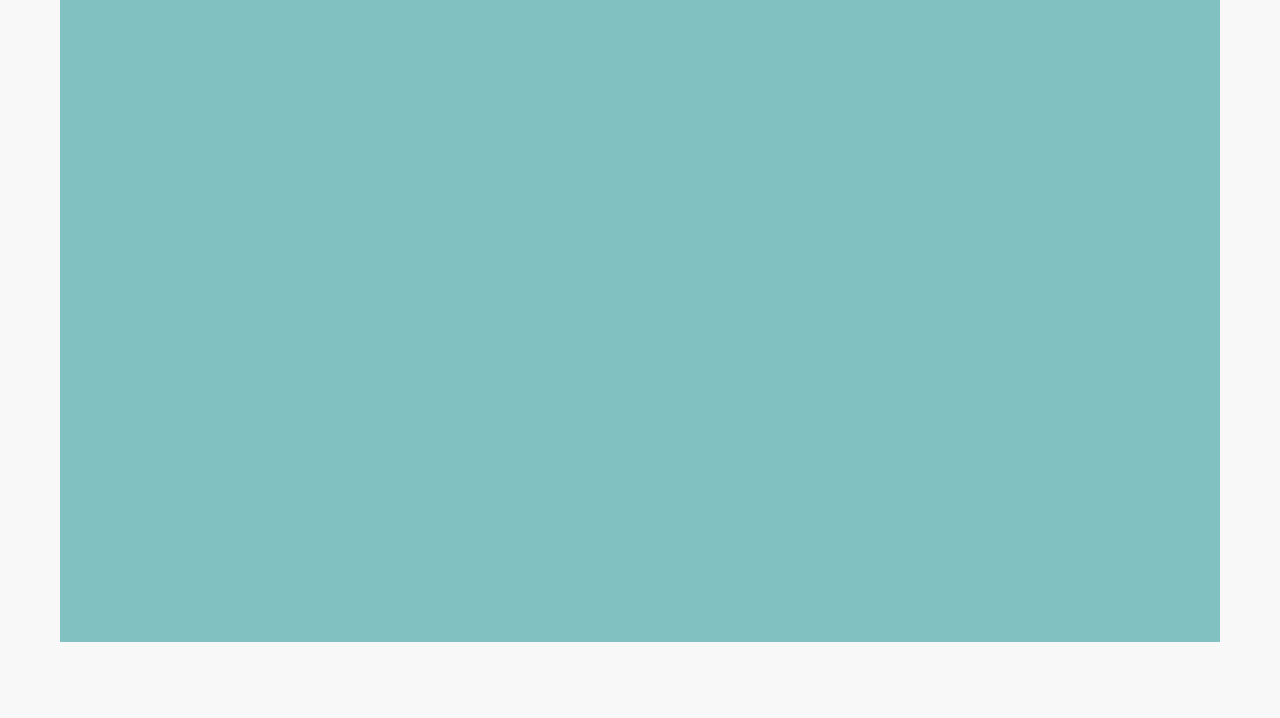Can you find the bounding box coordinates for the element that needs to be clicked to execute this instruction: "Learn about Top Camping Spots in the Caribbean"? The coordinates should be given as four float numbers between 0 and 1, i.e., [left, top, right, bottom].

[0.376, 0.189, 0.604, 0.268]